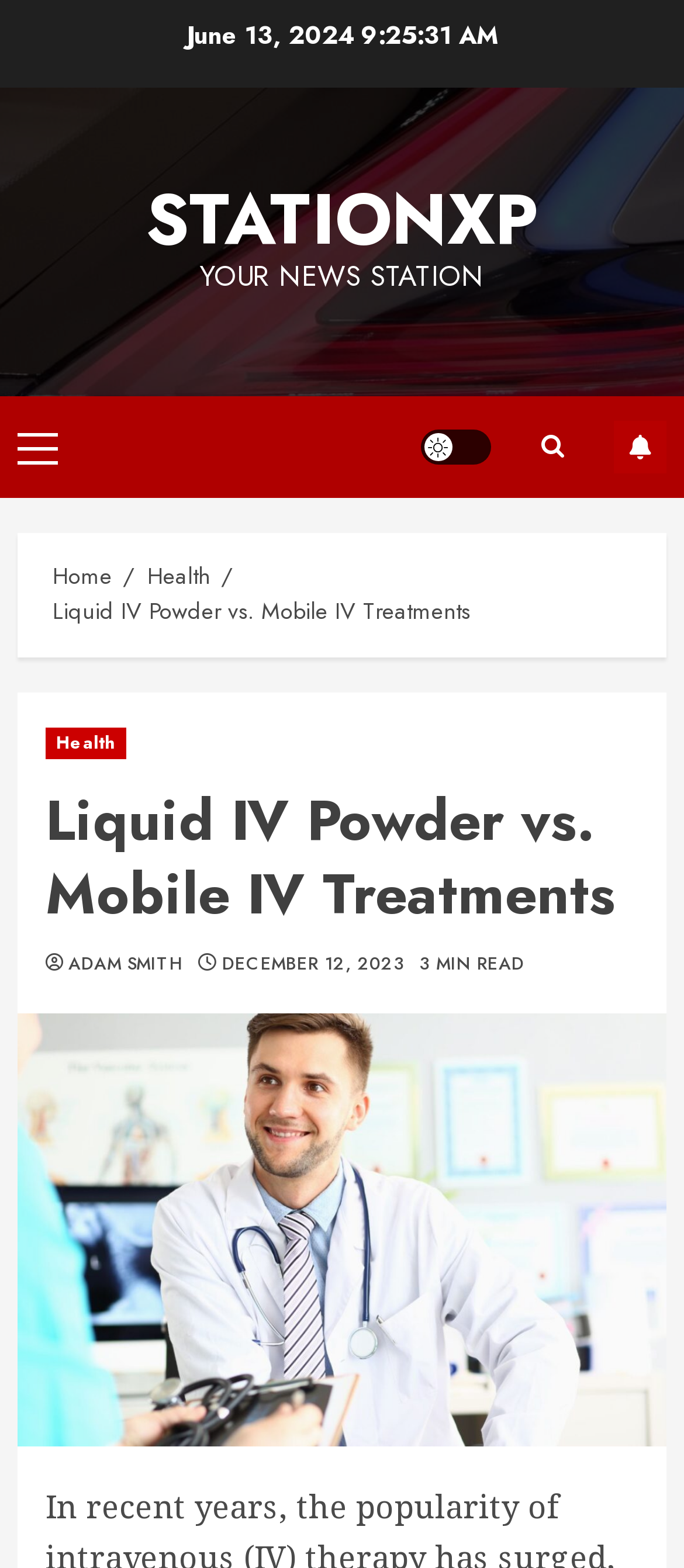What is the category of the article?
Kindly give a detailed and elaborate answer to the question.

I found the category of the article by looking at the breadcrumbs navigation menu, which shows the path 'Home > Health > Liquid IV Powder vs. Mobile IV Treatments'.